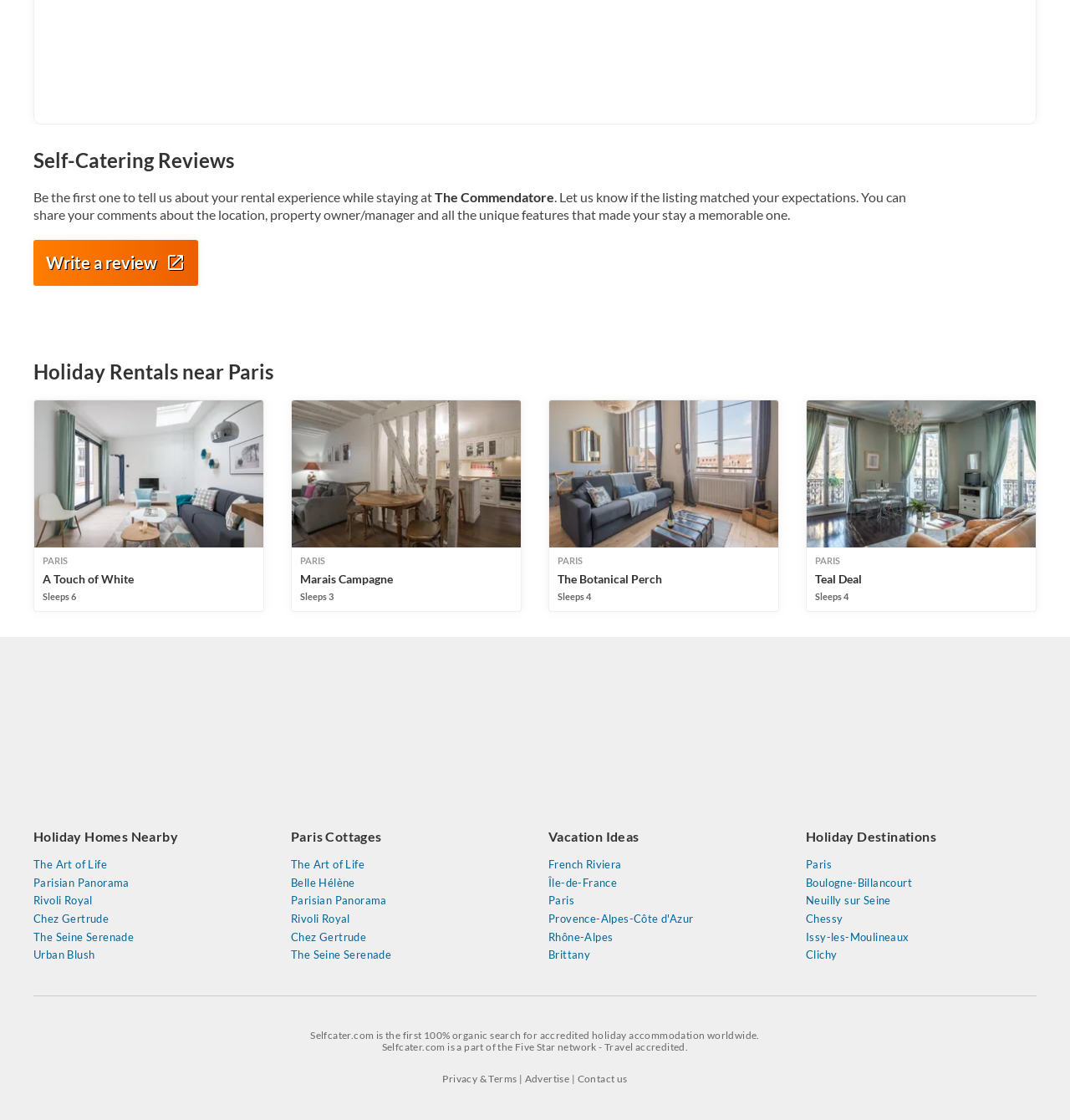Given the content of the image, can you provide a detailed answer to the question?
How many holiday homes are listed near Paris?

By examining the links listed under the heading 'Holiday Rentals near Paris', I count a total of 5 holiday homes listed, including 'A Touch of White', 'Marais Campagne', 'The Botanical Perch', 'Teal Deal', and others.